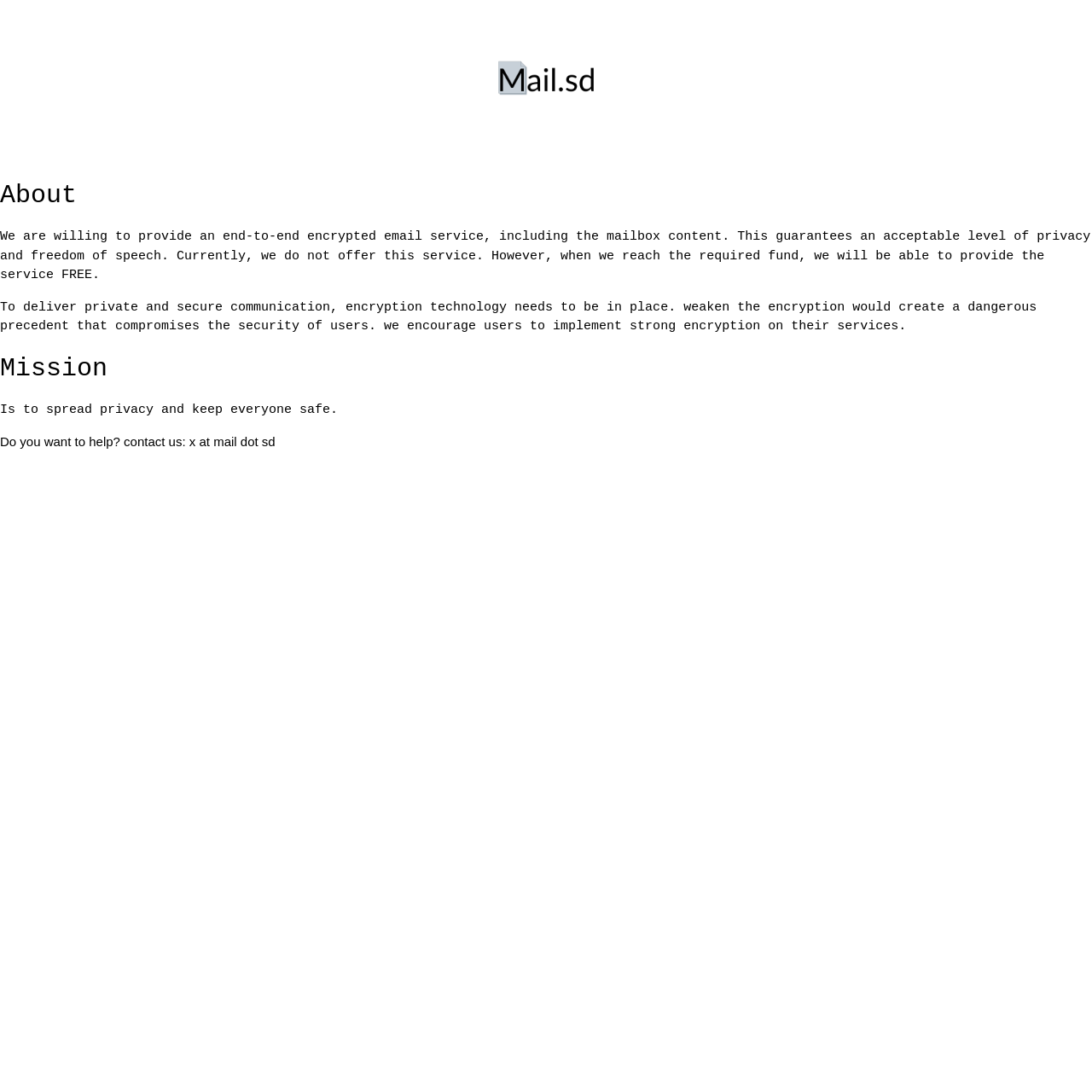Use a single word or phrase to answer the question:
What is the mission of the organization?

Spread privacy and keep everyone safe